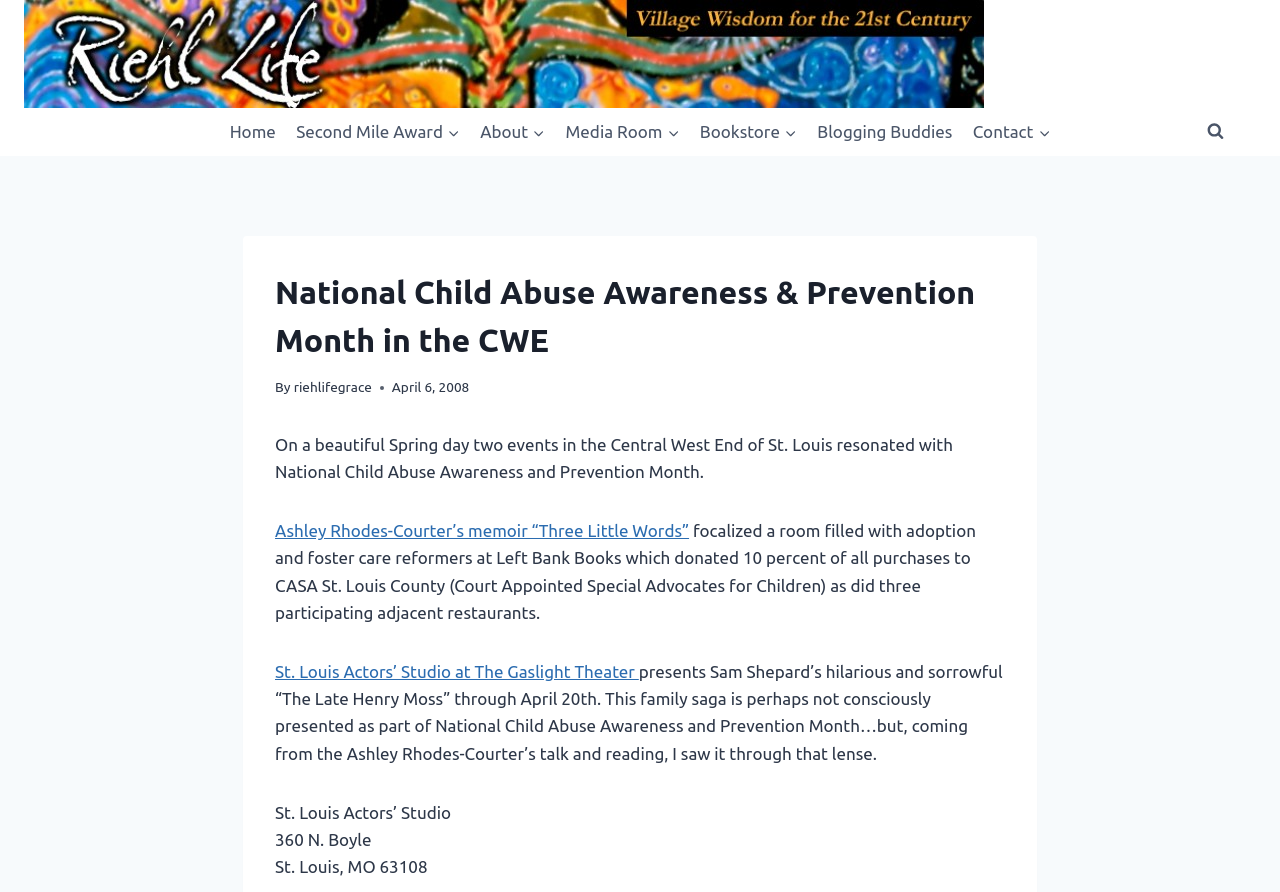What is the address of the Gaslight Theater?
Please answer the question as detailed as possible.

I determined the answer by reading the static text elements with the addresses '360 N. Boyle' and 'St. Louis, MO 63108', which suggests that this is the address of the Gaslight Theater.